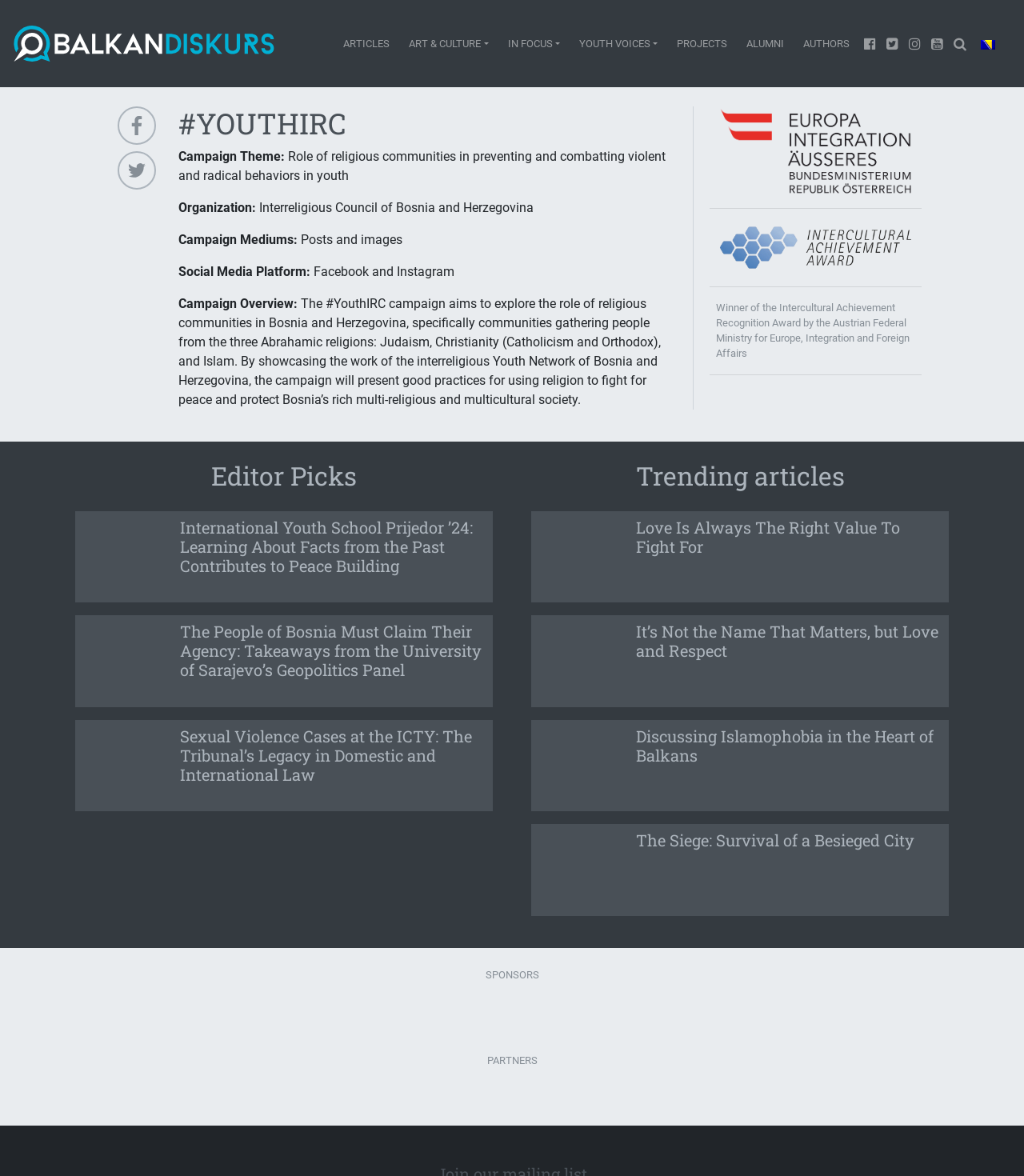Give a complete and precise description of the webpage's appearance.

This webpage is about the #YouthIRC campaign, which focuses on the role of religious communities in preventing and combating violent and radical behaviors in youth. The page is divided into several sections.

At the top, there is a navigation menu with links to various sections, including "ARTICLES", "ART & CULTURE", "IN FOCUS", "YOUTH VOICES", "PROJECTS", "ALUMNI", "AUTHORS", and social media links. Below the navigation menu, there is a search bar and a language selection option.

The main content area is divided into two columns. The left column contains a heading "#YOUTHIRC" and a brief description of the campaign, including its theme, organization, and medium. There is also a campaign overview section that provides more detailed information about the campaign's goals and objectives.

The right column contains a section called "Editor Picks" with several article links, each with a heading and a brief summary. Below this section, there is a "Trending articles" section with more article links.

At the bottom of the page, there are sections for "SPONSORS" and "PARTNERS", each with a list of links to external websites.

Throughout the page, there are several images, including a logo at the top and icons for social media links. The overall layout is organized and easy to navigate, with clear headings and concise text.